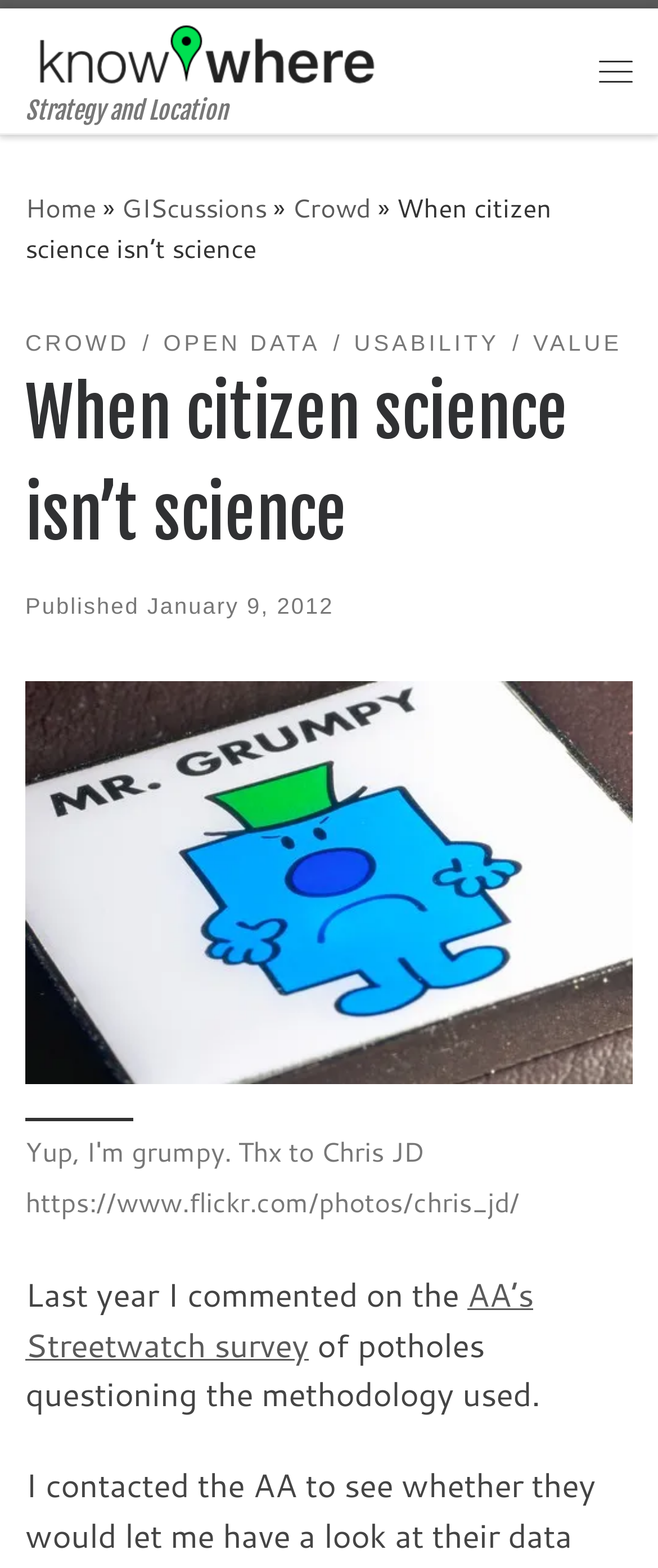Find the bounding box coordinates of the area that needs to be clicked in order to achieve the following instruction: "Open the 'Menu'". The coordinates should be specified as four float numbers between 0 and 1, i.e., [left, top, right, bottom].

[0.885, 0.017, 0.987, 0.073]